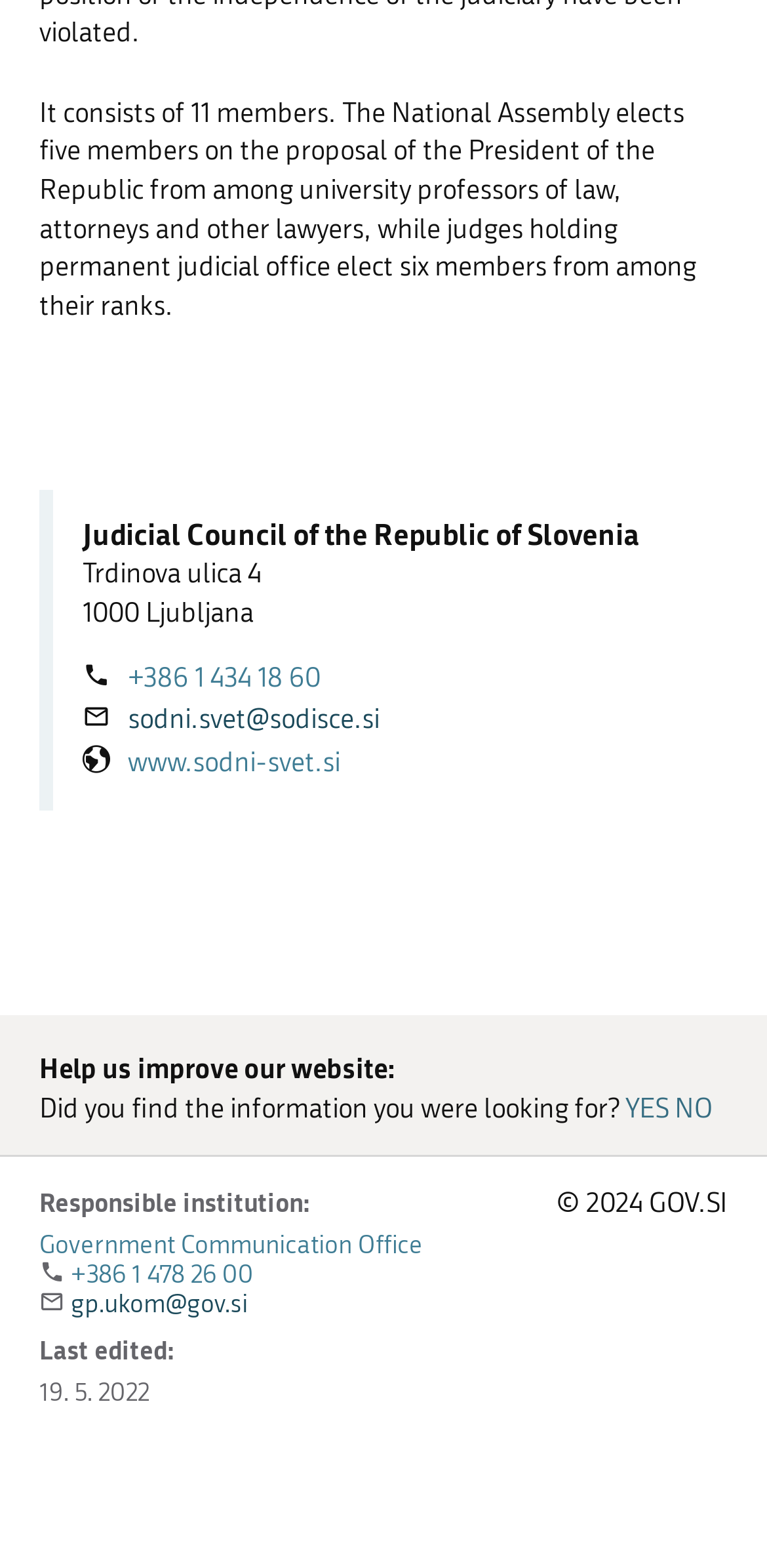When was the webpage last edited?
Please describe in detail the information shown in the image to answer the question.

The last edited date can be found in the 'Last edited:' section of the webpage, which states '19. 5. 2022'.